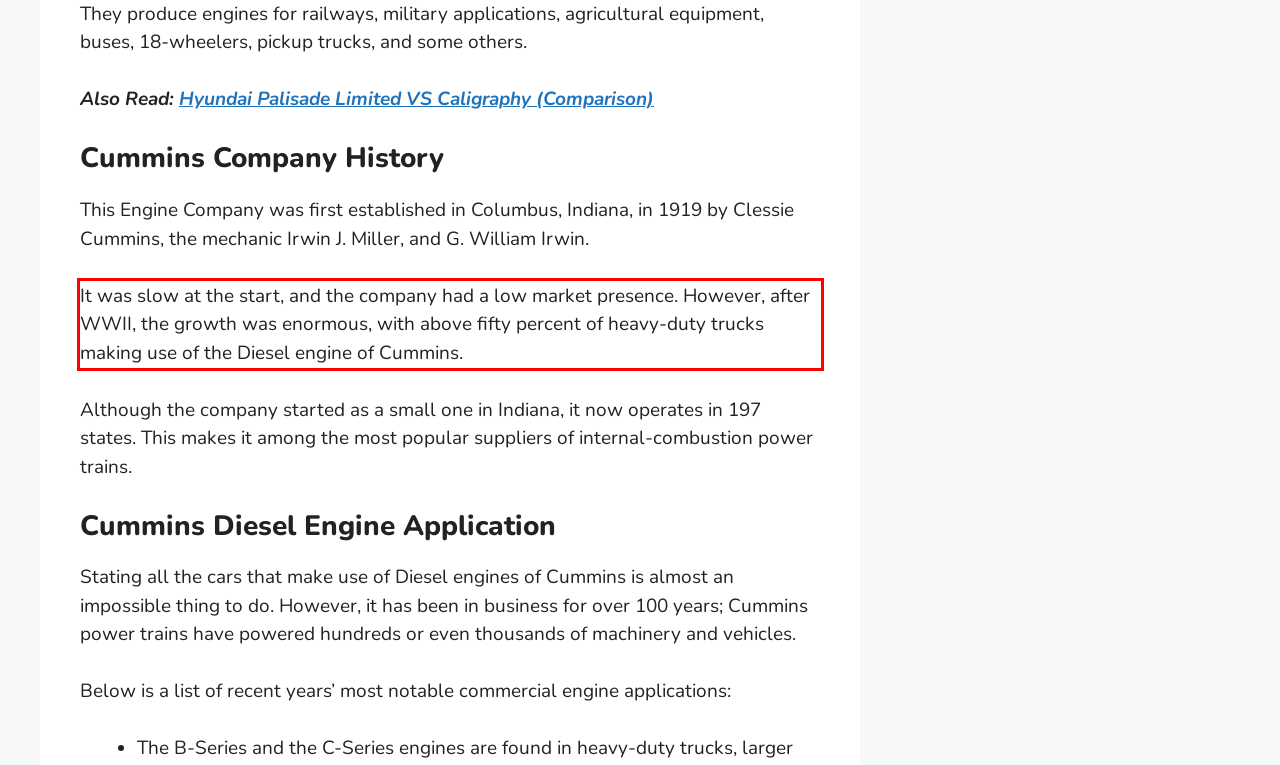Please identify the text within the red rectangular bounding box in the provided webpage screenshot.

It was slow at the start, and the company had a low market presence. However, after WWII, the growth was enormous, with above fifty percent of heavy-duty trucks making use of the Diesel engine of Cummins.